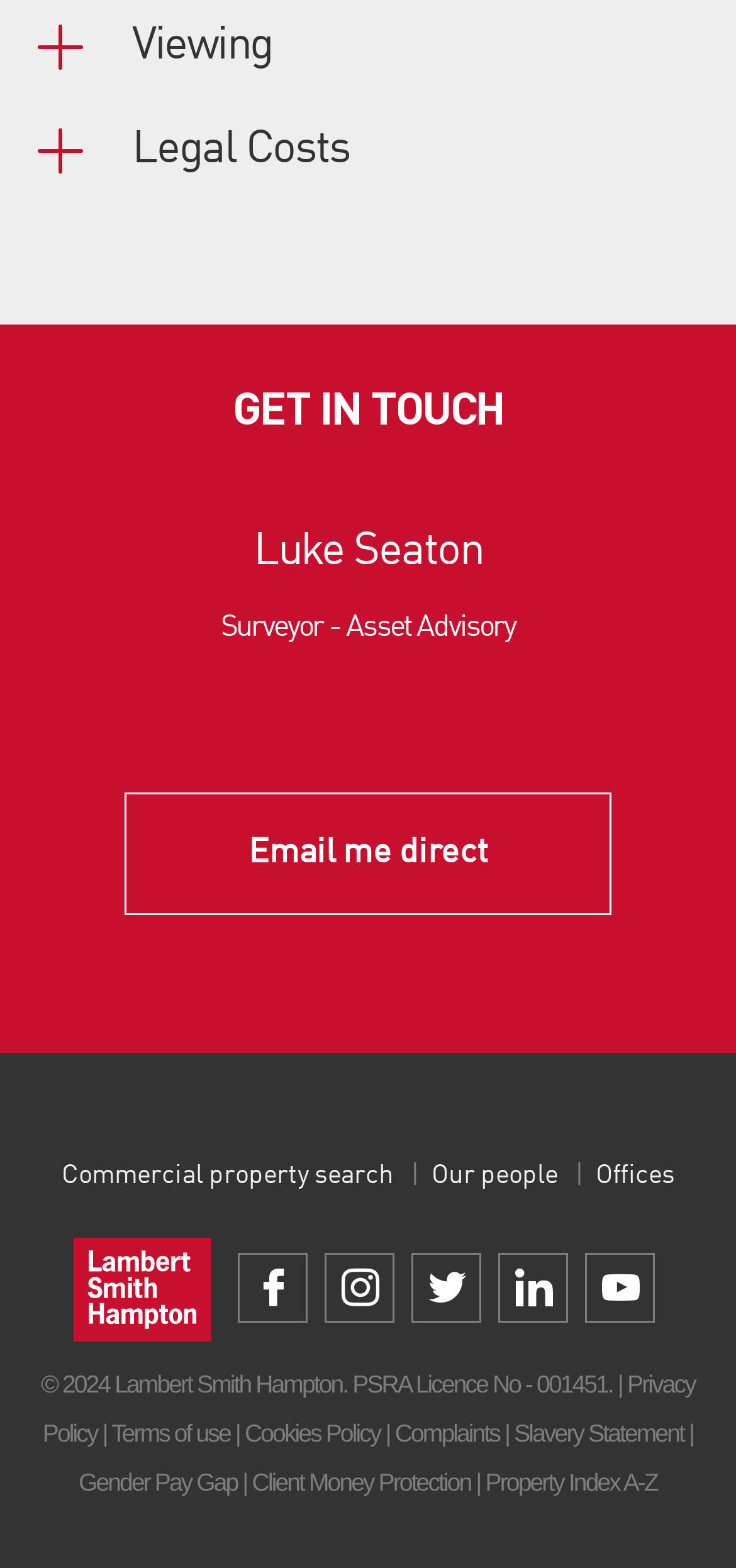How many links are there in the footer section?
Your answer should be a single word or phrase derived from the screenshot.

7